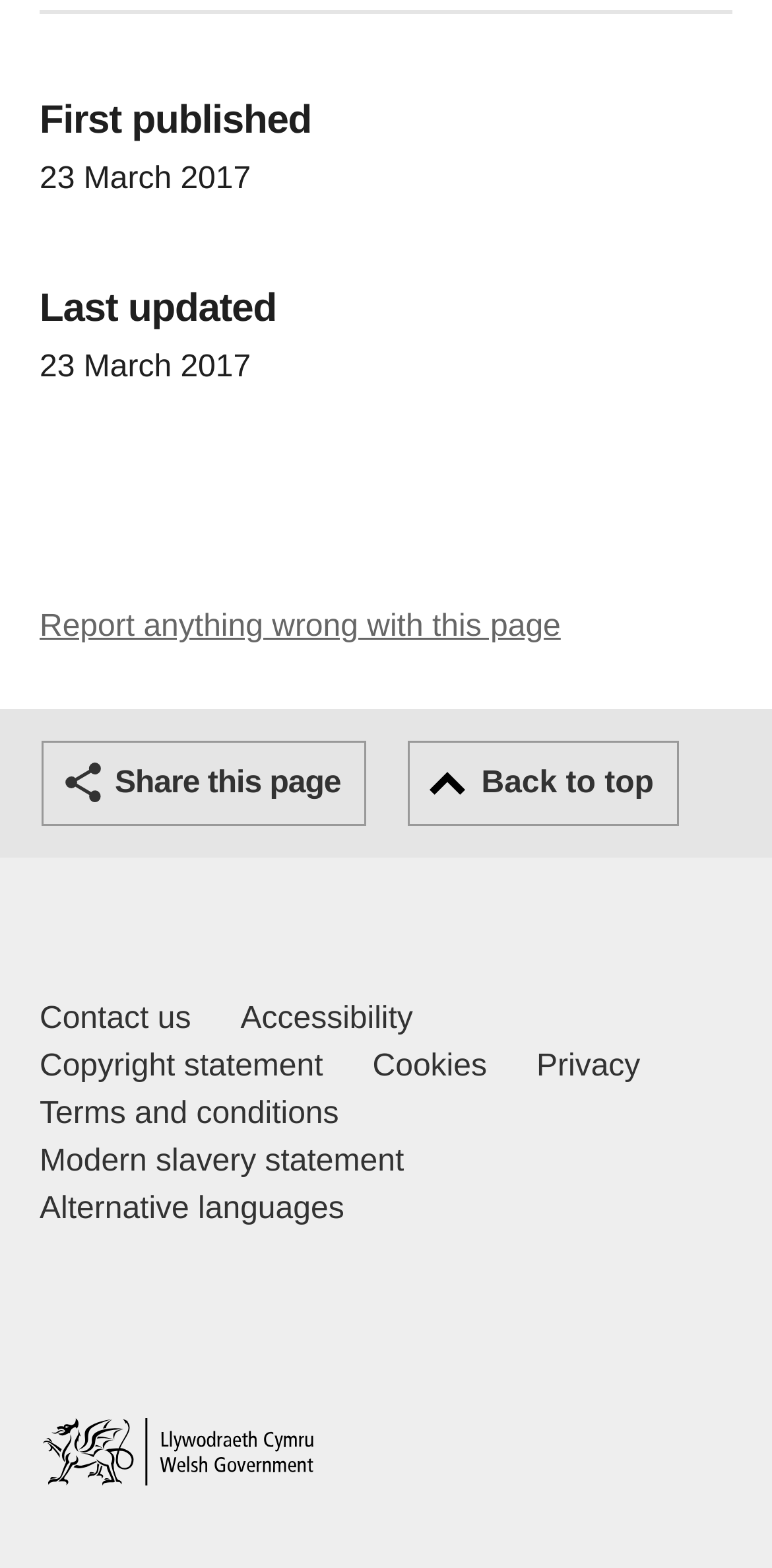What is the function of the 'Back to top' button?
Please provide a comprehensive answer based on the contents of the image.

The 'Back to top' button is located in the 'Share this page' section, and its purpose is to allow users to quickly scroll back to the top of the webpage.